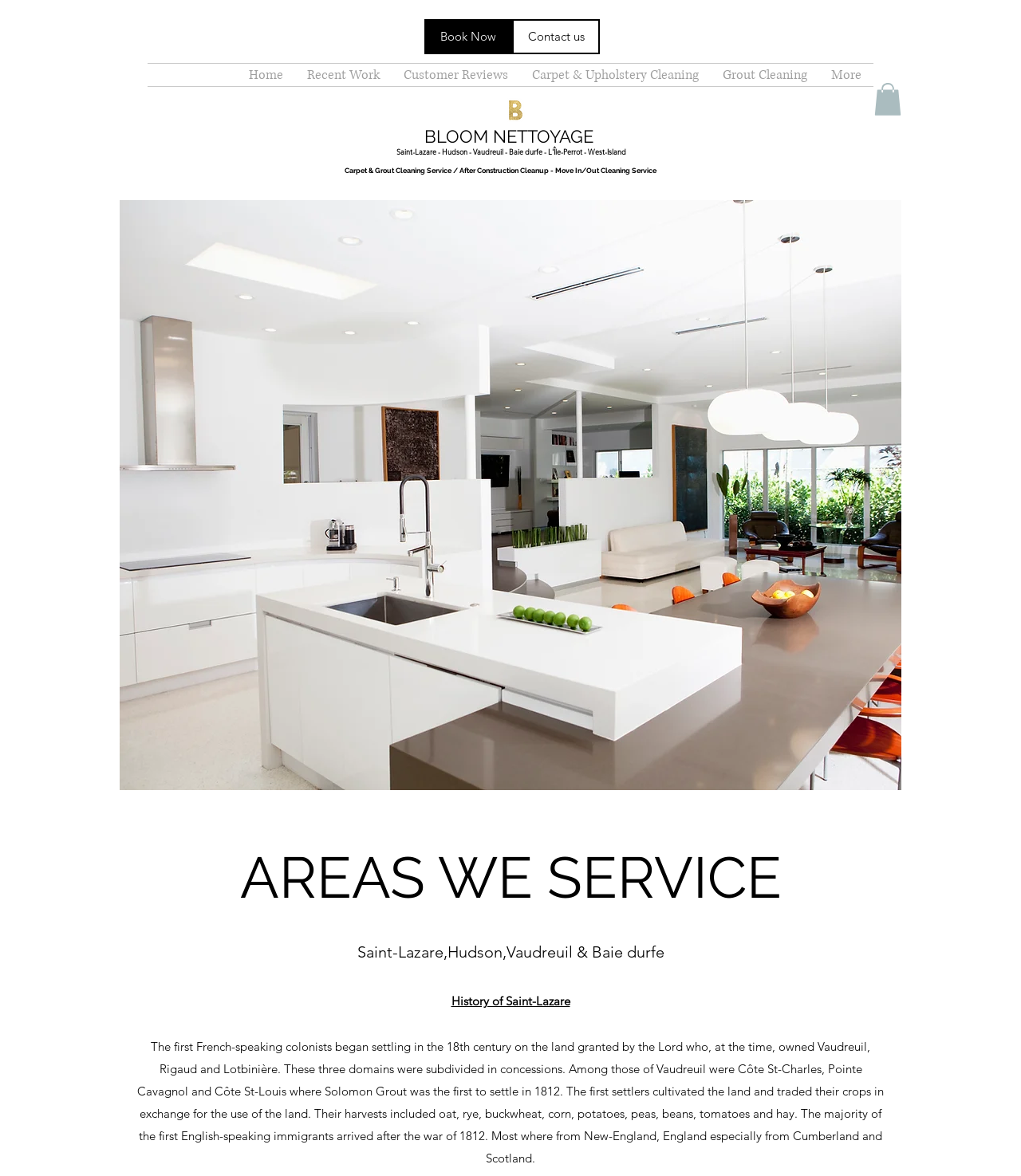Specify the bounding box coordinates for the region that must be clicked to perform the given instruction: "Explore areas served".

[0.388, 0.124, 0.531, 0.133]